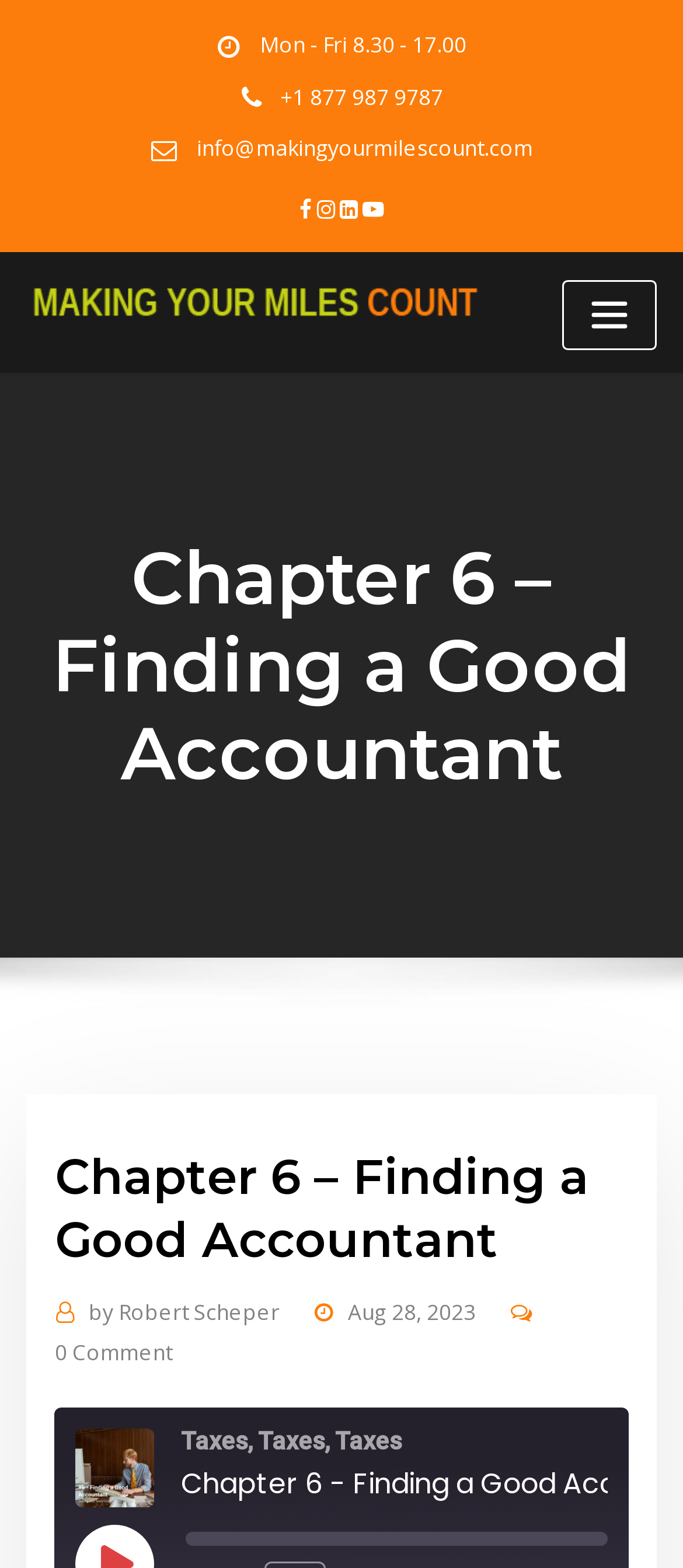Generate the title text from the webpage.

Chapter 6 – Finding a Good Accountant